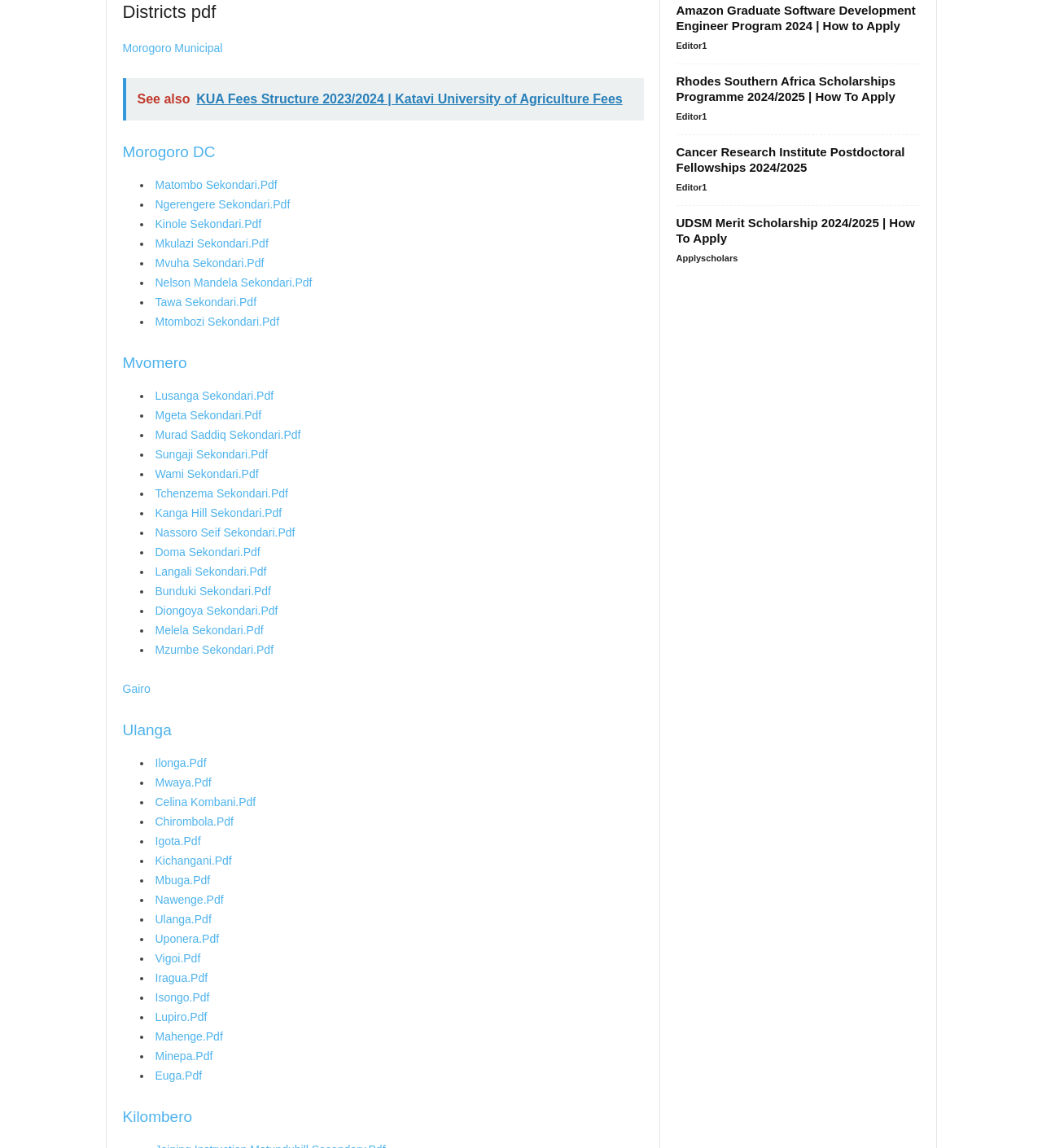What is the name of the last secondary school listed under Ulanga?
Answer the question based on the image using a single word or a brief phrase.

Vigoi